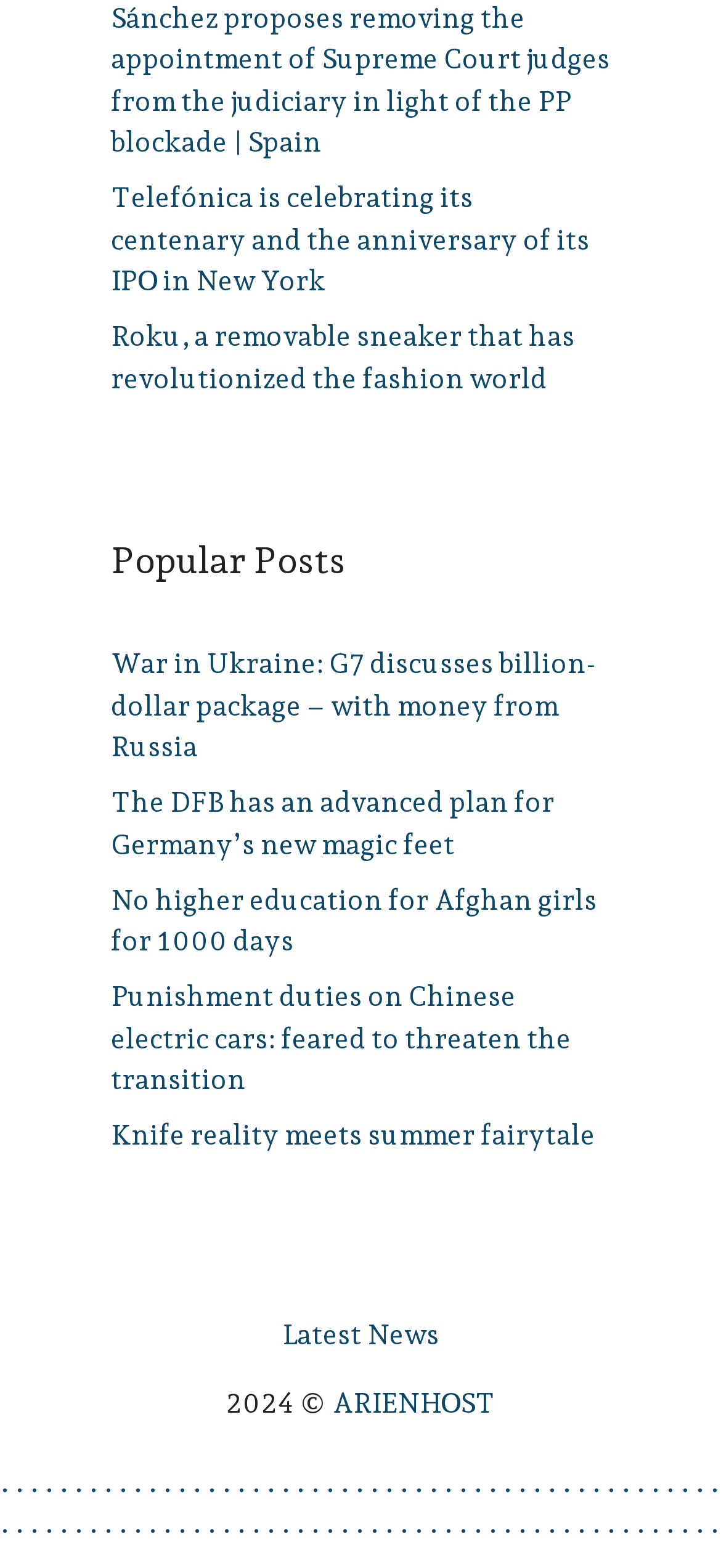Please locate the bounding box coordinates of the element's region that needs to be clicked to follow the instruction: "View the article about Sánchez proposing removing the appointment of Supreme Court judges". The bounding box coordinates should be provided as four float numbers between 0 and 1, i.e., [left, top, right, bottom].

[0.154, 0.001, 0.846, 0.101]